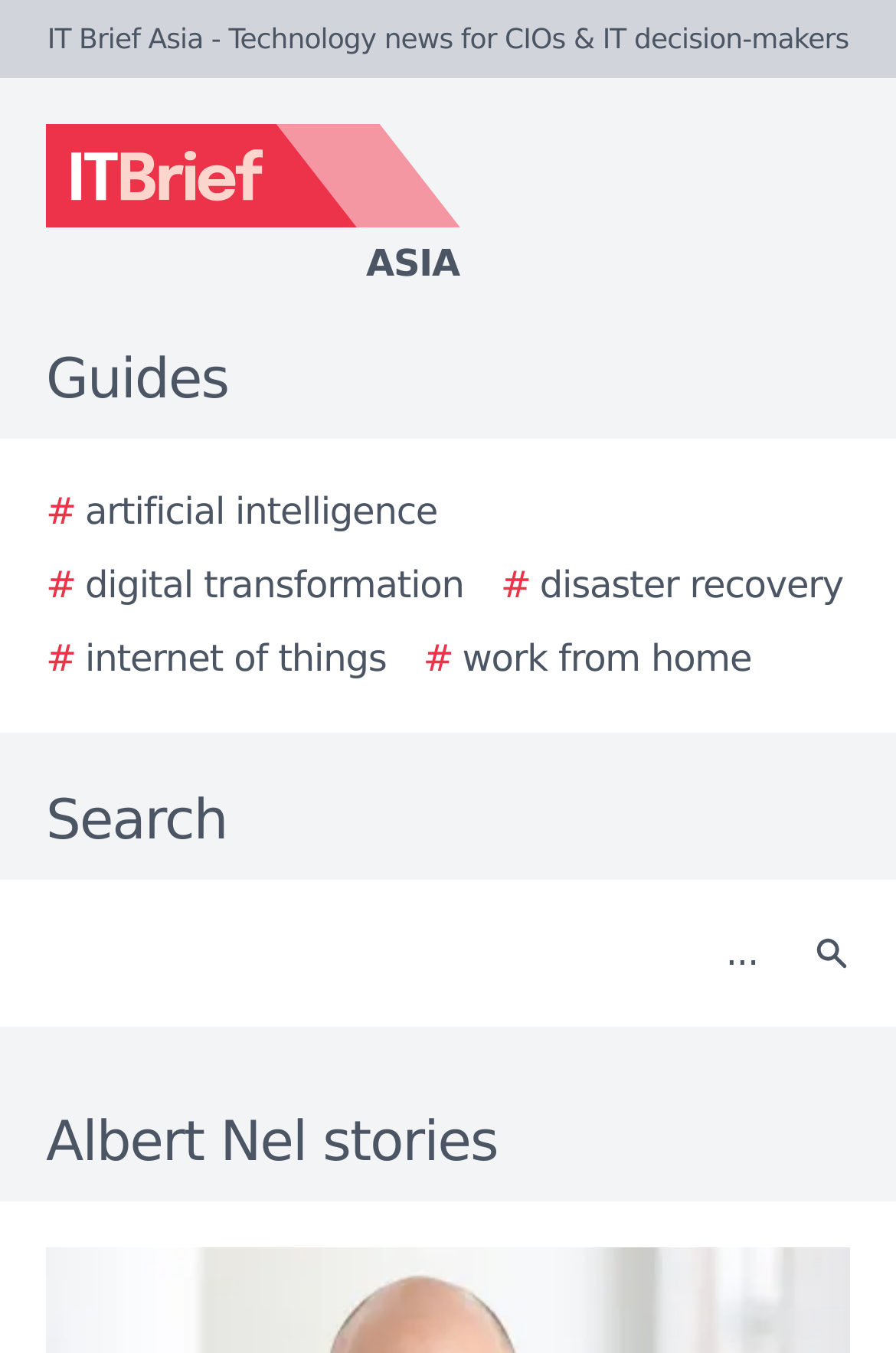Could you specify the bounding box coordinates for the clickable section to complete the following instruction: "Click on the digital transformation link"?

[0.051, 0.413, 0.518, 0.453]